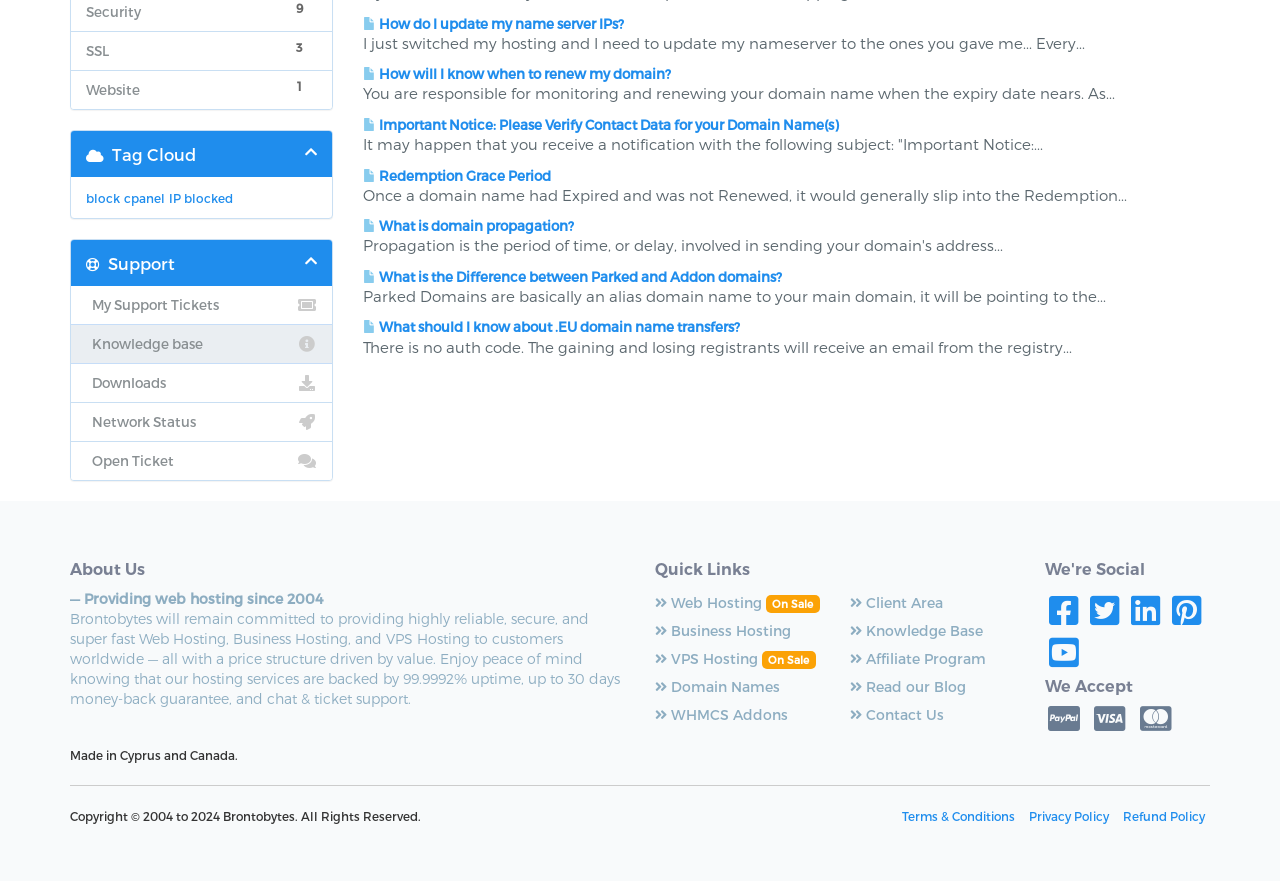Locate the bounding box of the user interface element based on this description: "Open Ticket".

[0.055, 0.501, 0.259, 0.545]